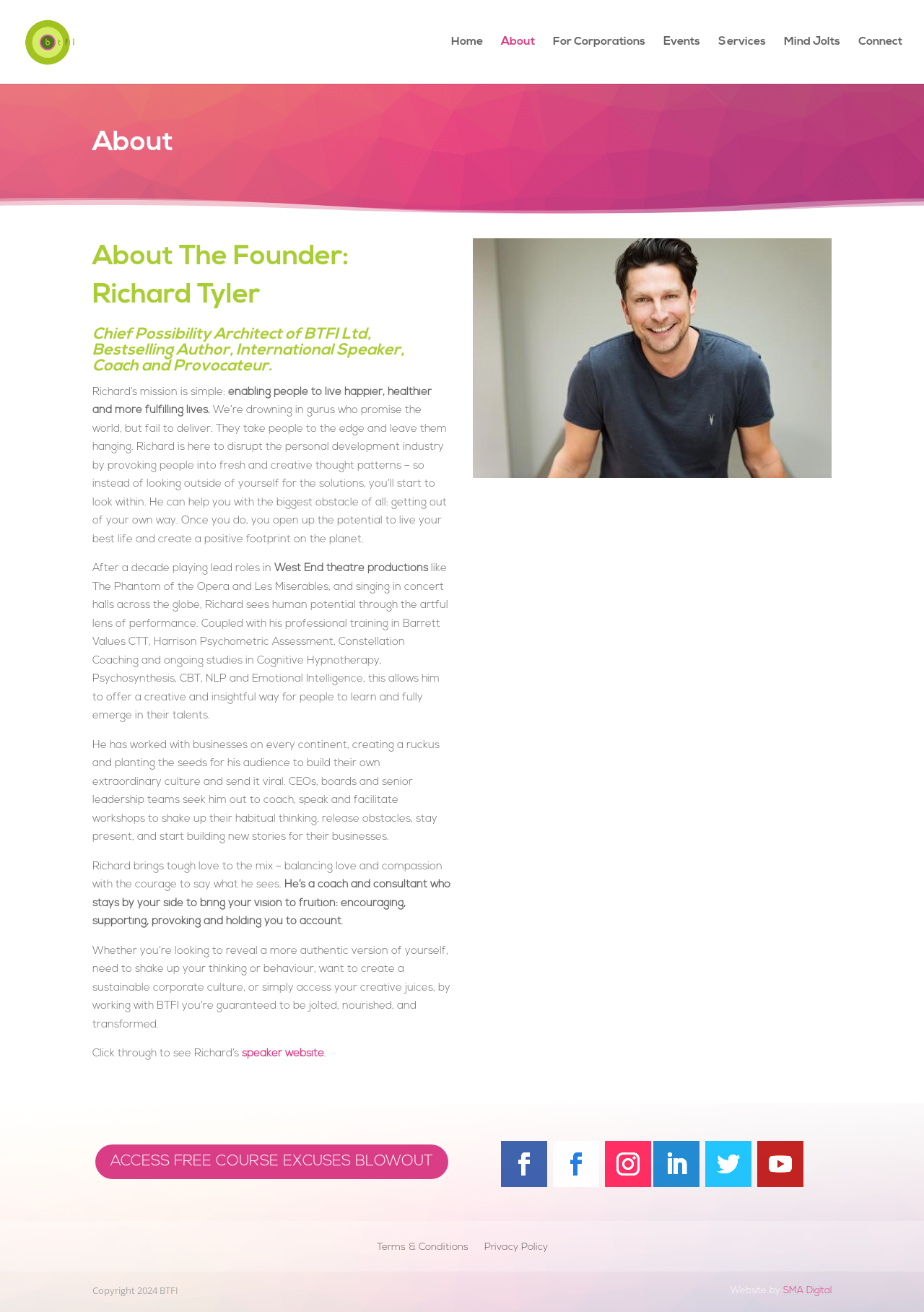Provide a single word or phrase answer to the question: 
What is Richard's mission?

Enabling people to live happier